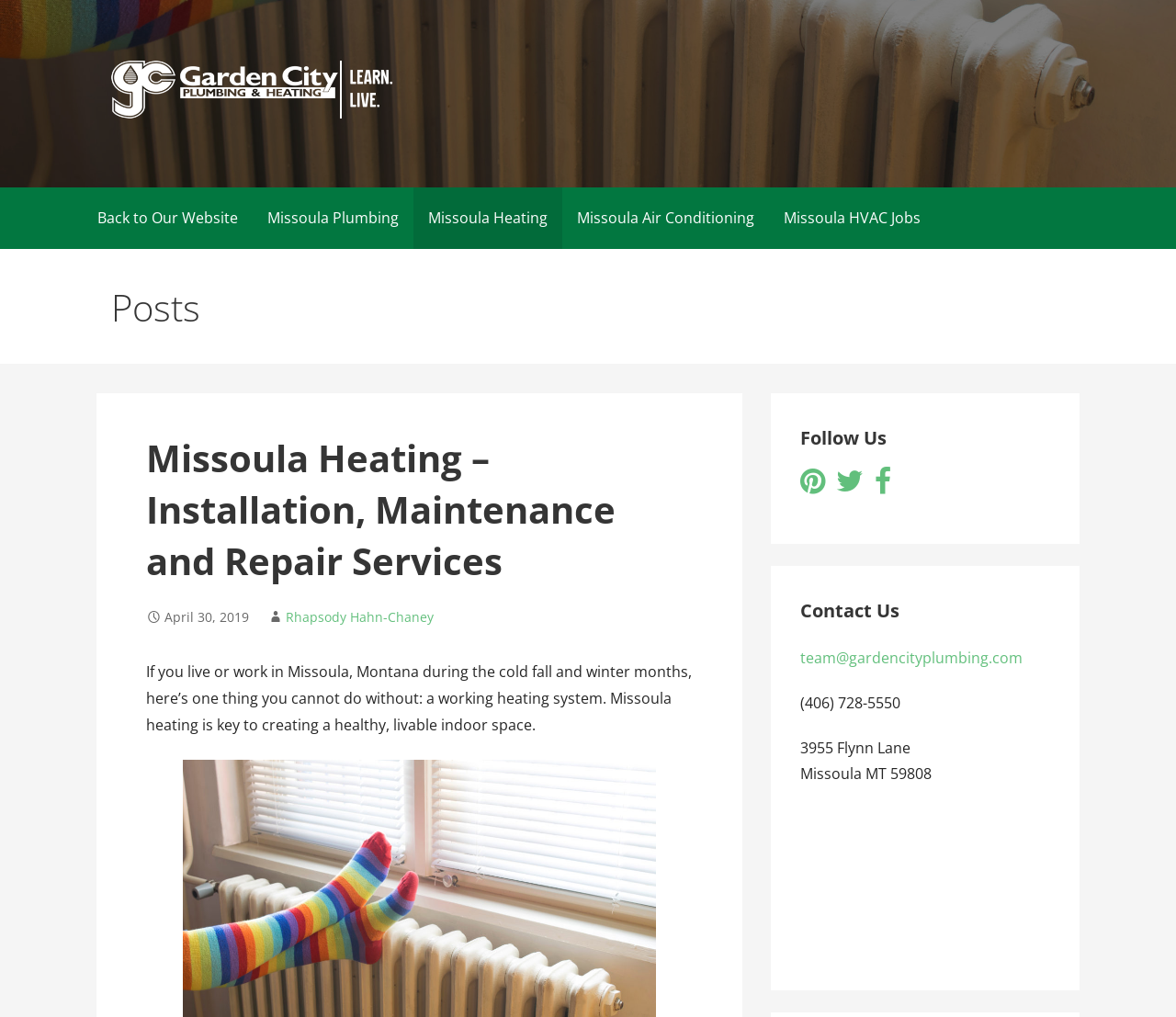Please identify the bounding box coordinates of the area that needs to be clicked to fulfill the following instruction: "Follow on Facebook."

[0.711, 0.468, 0.734, 0.488]